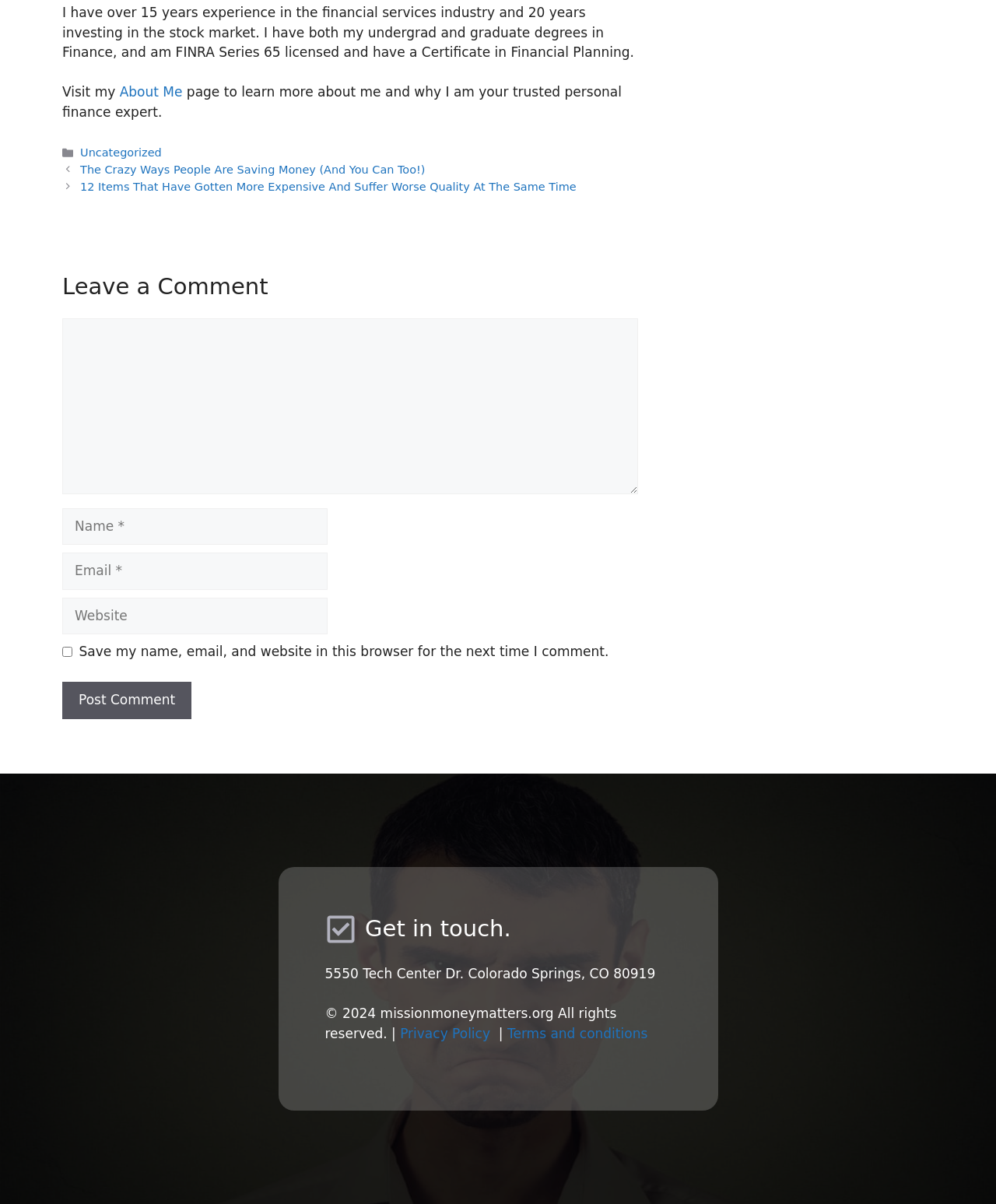Identify the bounding box coordinates for the UI element described as follows: "Terms and conditions". Ensure the coordinates are four float numbers between 0 and 1, formatted as [left, top, right, bottom].

[0.509, 0.852, 0.65, 0.865]